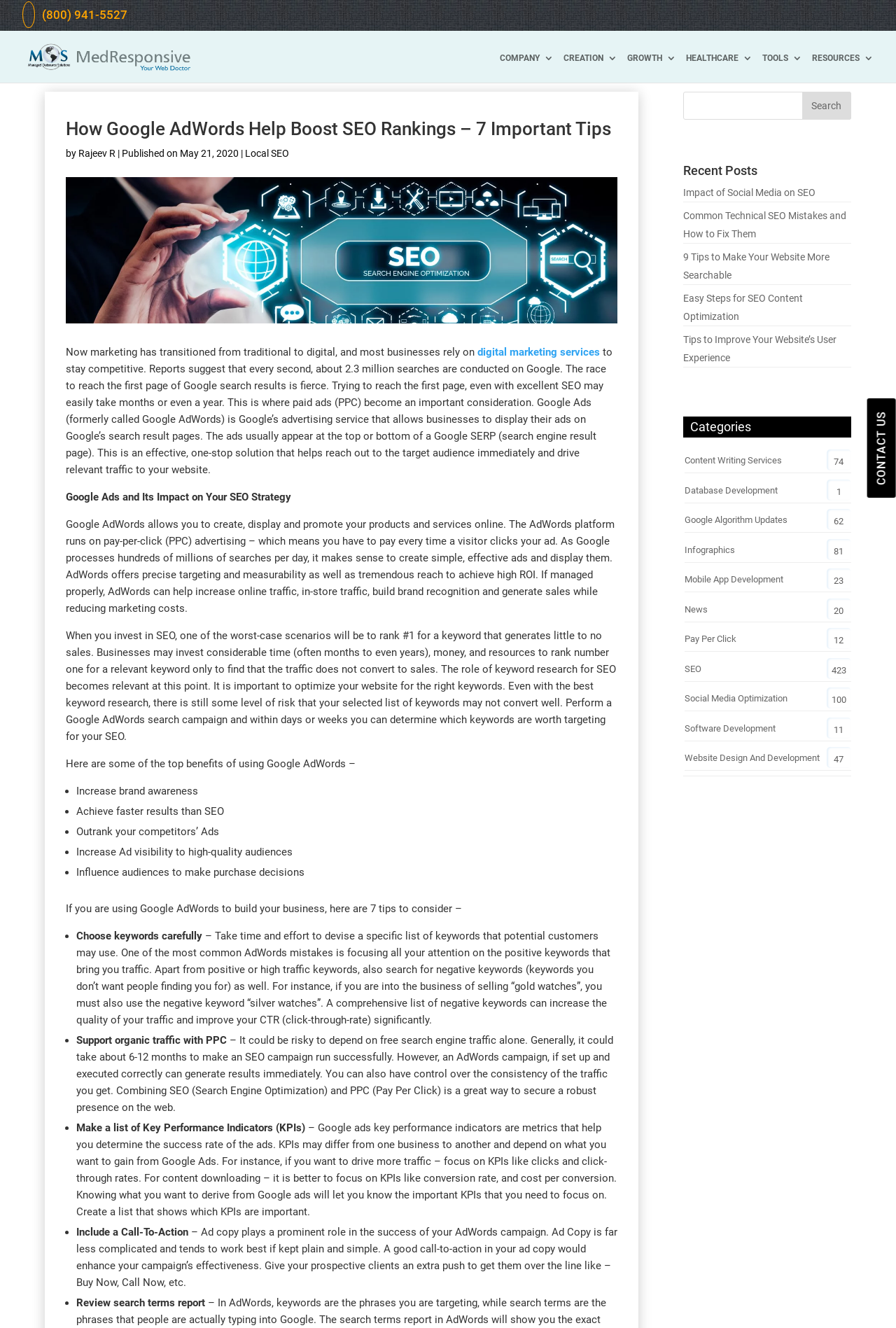What should be done to devise a specific list of keywords?
Give a thorough and detailed response to the question.

According to the blog post, to devise a specific list of keywords, one should 'take time and effort to devise a specific list of keywords that potential customers may use'. This suggests that keyword research requires careful consideration and attention to detail.